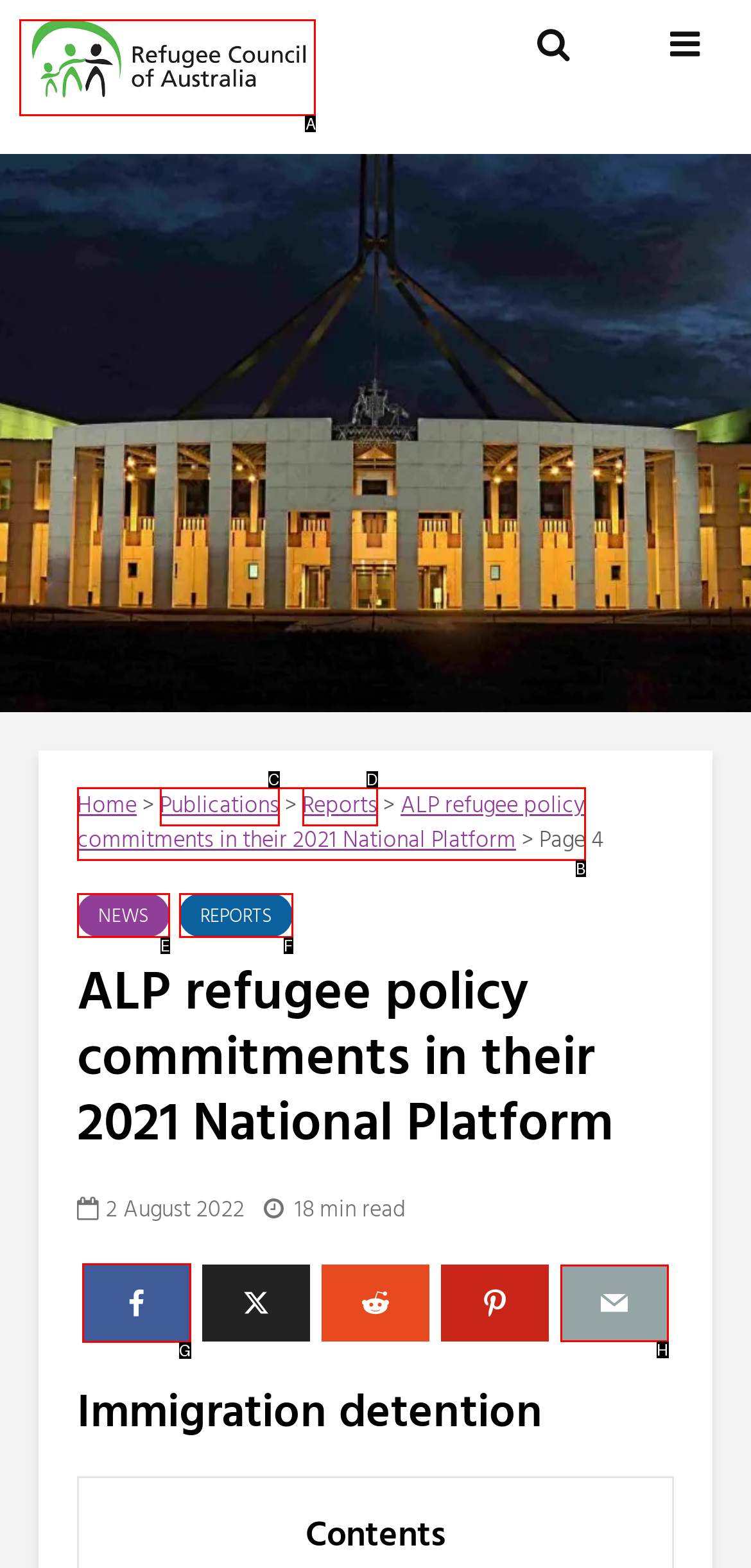Tell me which option I should click to complete the following task: share the article on social media
Answer with the option's letter from the given choices directly.

G